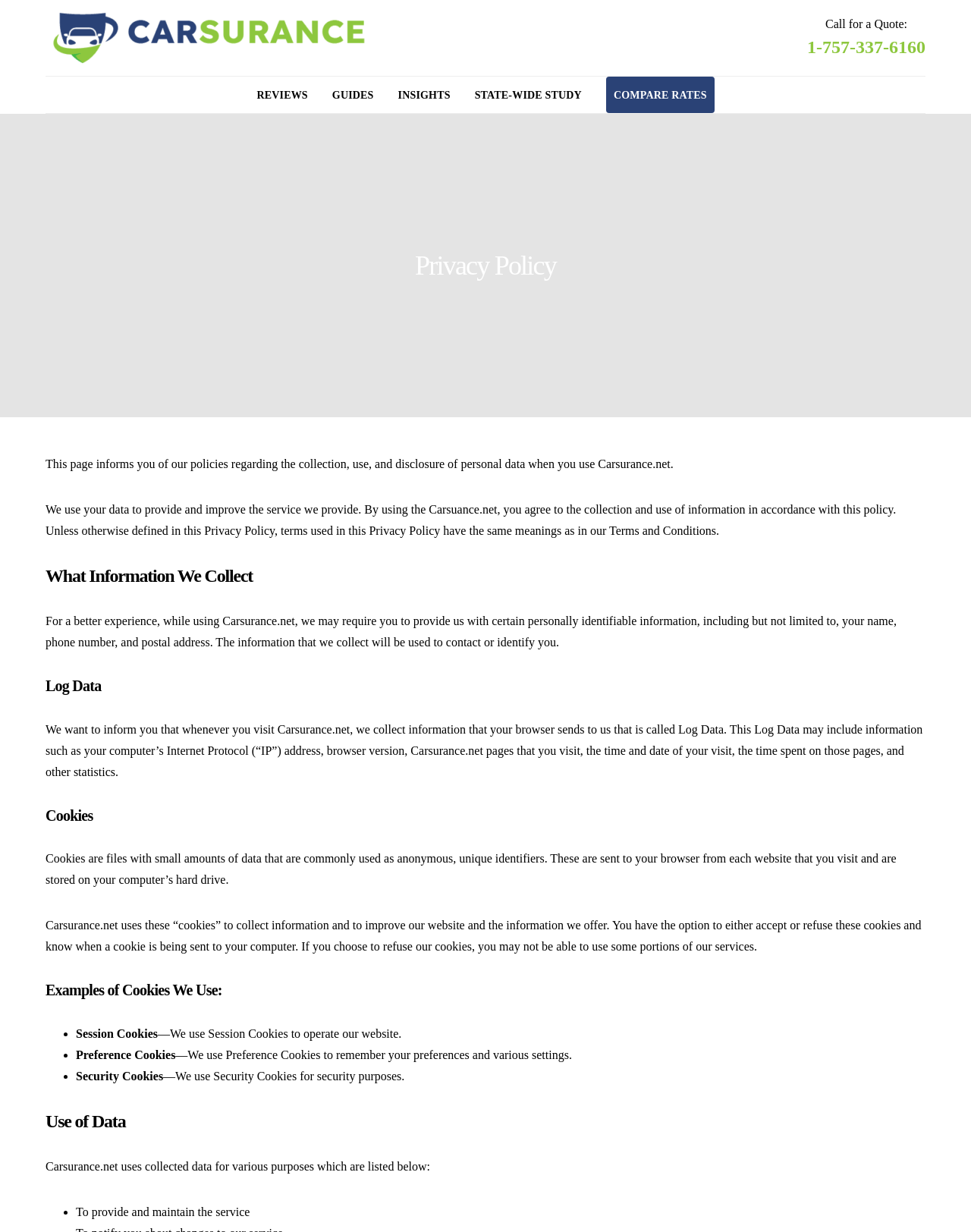Describe all the key features of the webpage in detail.

The webpage is about the privacy and cookie policy of Carsurance.net. At the top left corner, there is a link to the website's homepage, accompanied by a small image of the Carsurance logo. On the top right corner, there is a call-to-action button "Call for a Quote" with a phone number "1-757-337-6160" next to it. Below these elements, there are five links to different sections of the website: "REVIEWS", "GUIDES", "INSIGHTS", "STATE-WIDE STUDY", and "COMPARE RATES".

The main content of the webpage is divided into sections, each with a clear heading. The first section is "Privacy Policy", which provides an overview of the website's policies regarding personal data collection, use, and disclosure. This section is followed by "What Information We Collect", which explains the types of personally identifiable information that the website may require from users.

The next section is "Log Data", which informs users about the information that the website collects from their browsers, such as IP addresses, browser versions, and page visit statistics. This is followed by "Cookies", which explains the use of cookies on the website, including their purpose and how users can accept or refuse them.

The "Cookies" section is further divided into subsections, including "Examples of Cookies We Use", which lists three types of cookies: Session Cookies, Preference Cookies, and Security Cookies. Each type of cookie is explained in a brief sentence.

Finally, the last section is "Use of Data", which outlines the purposes for which the collected data is used, including providing and maintaining the service.